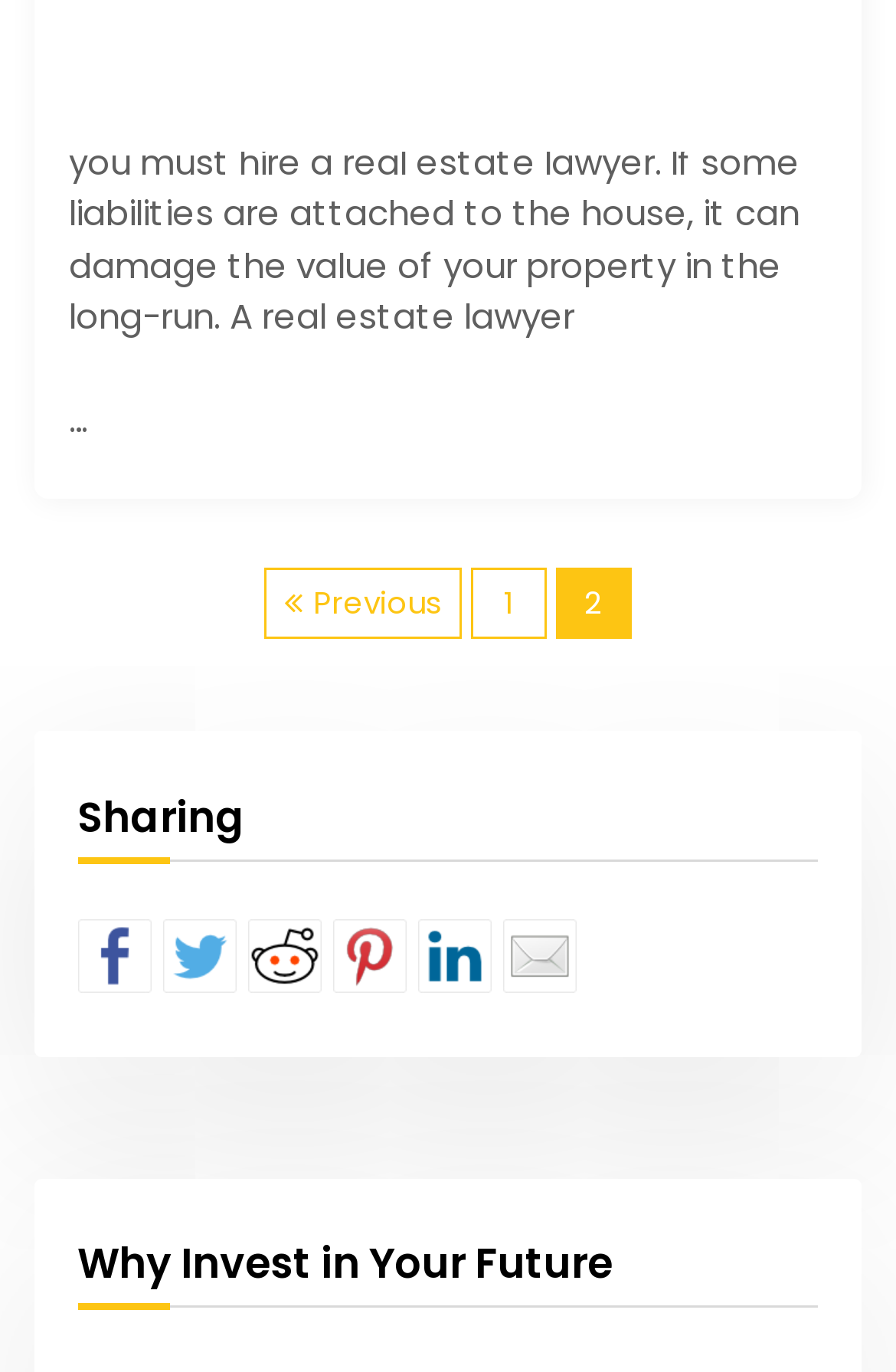Observe the image and answer the following question in detail: What type of content is presented on the webpage?

The webpage contains a block of text that appears to be an informative article, discussing the importance of hiring a real estate lawyer and the potential consequences of not doing so.